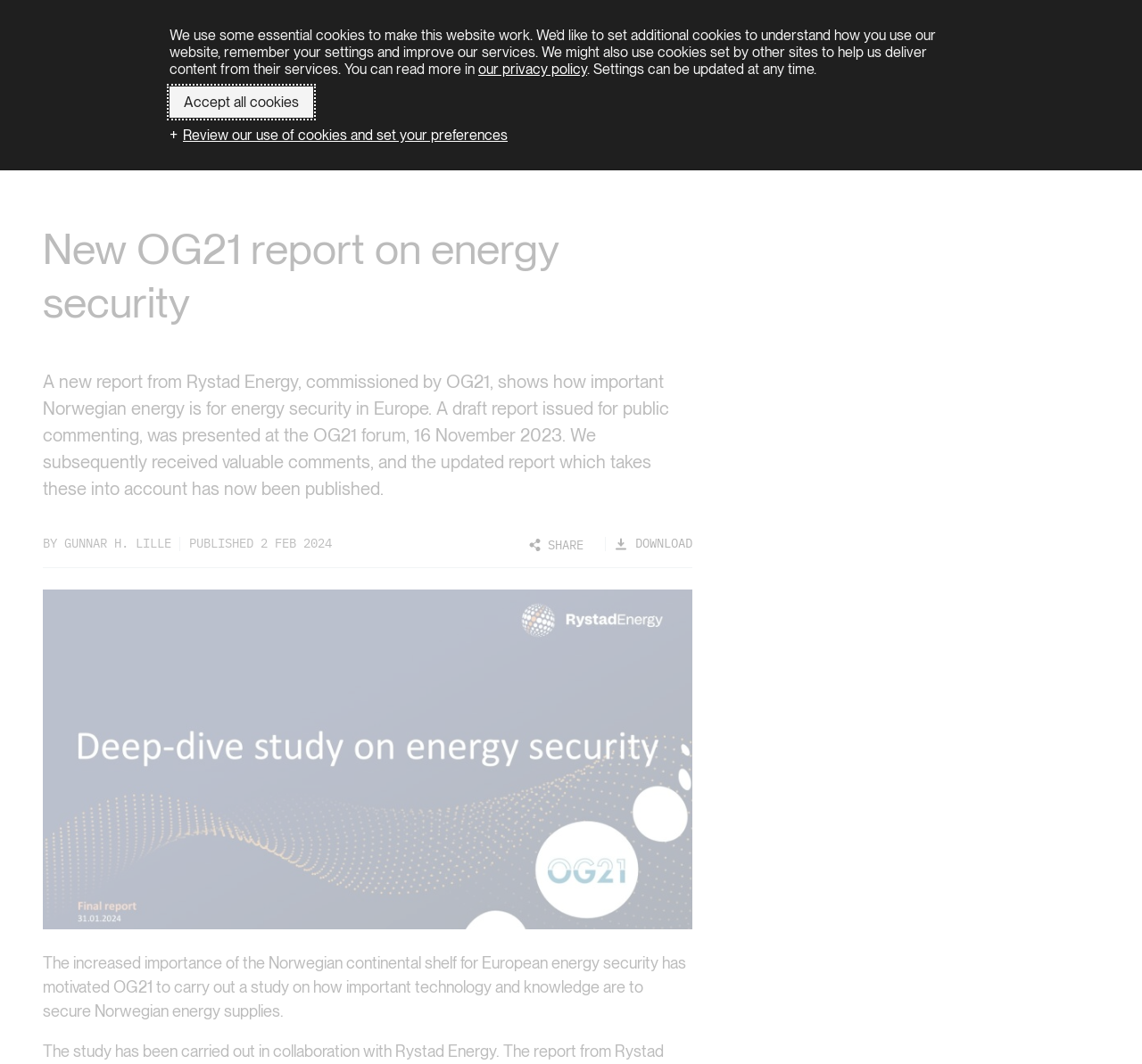Pinpoint the bounding box coordinates of the element you need to click to execute the following instruction: "Open the menu". The bounding box should be represented by four float numbers between 0 and 1, in the format [left, top, right, bottom].

[0.908, 0.037, 0.962, 0.07]